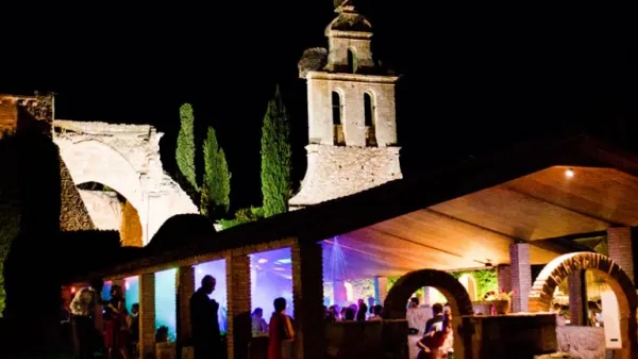Based on the image, provide a detailed response to the question:
What is the atmosphere of the event?

The caption describes the setting as having a 'festive atmosphere', which is enhanced by the 'soft lighting' and 'colorful lighting effects', suggesting that the event is lively and celebratory.